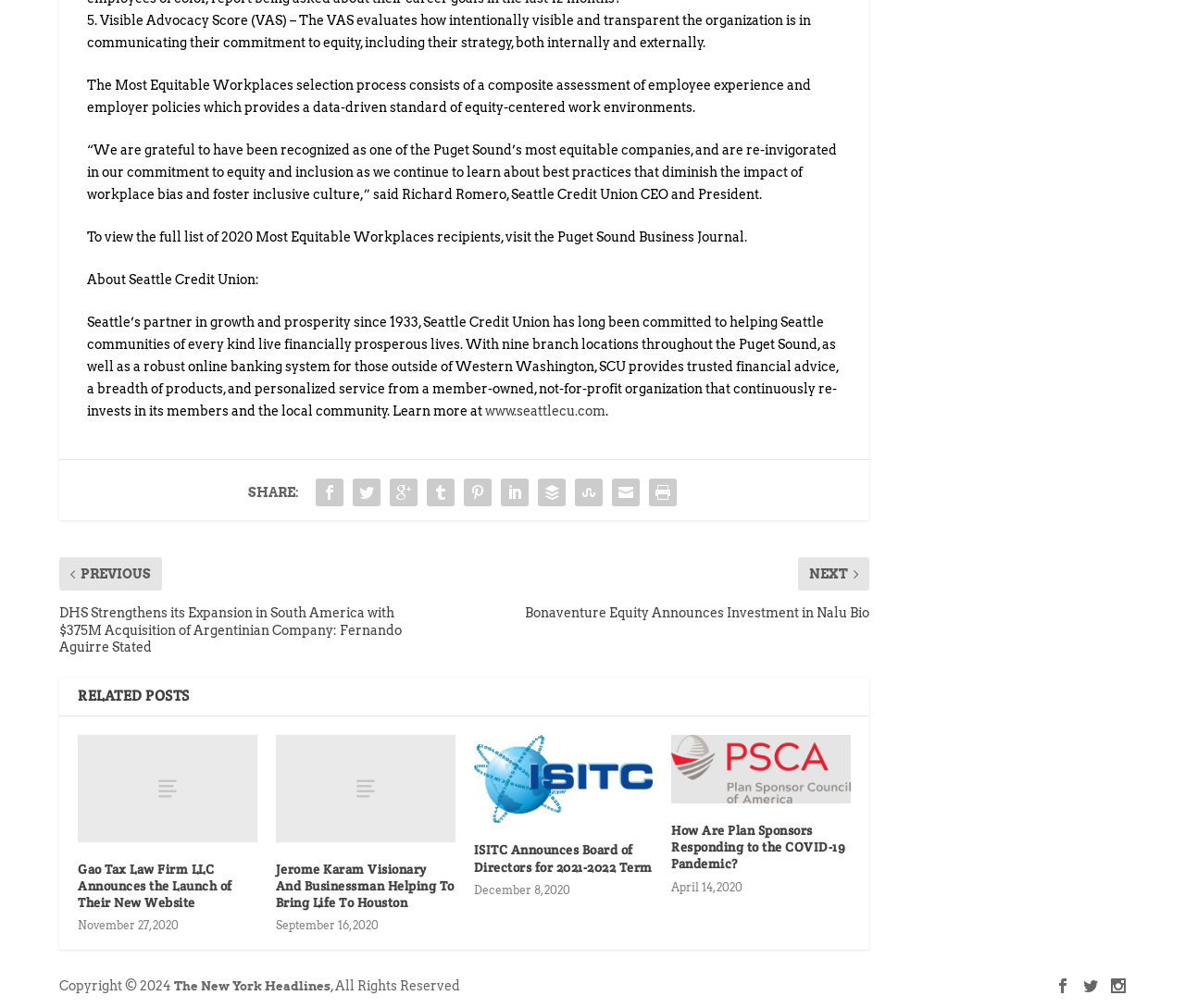For the given element description www.seattlecu.com, determine the bounding box coordinates of the UI element. The coordinates should follow the format (top-left x, top-left y, bottom-right x, bottom-right y) and be within the range of 0 to 1.

[0.409, 0.4, 0.511, 0.414]